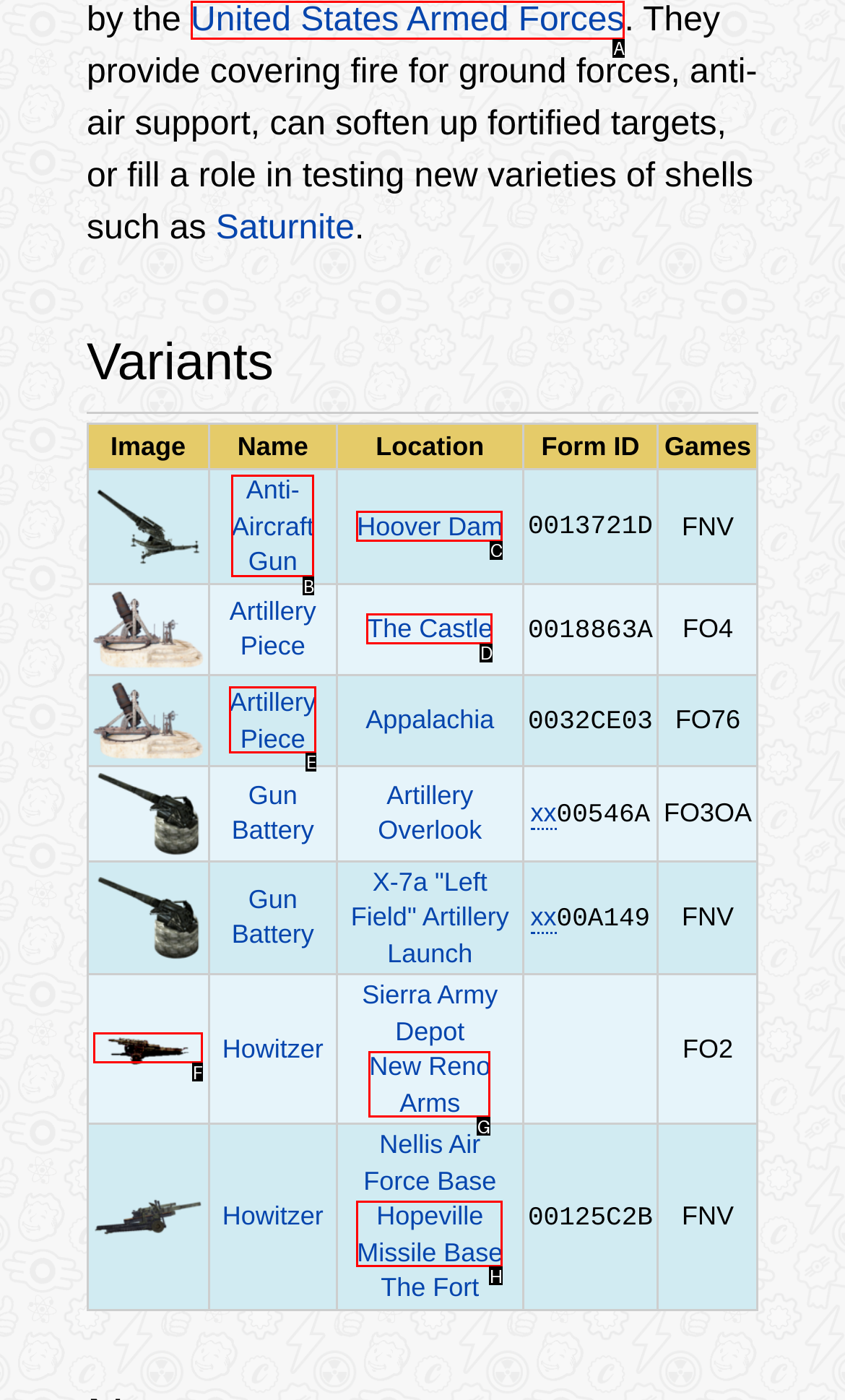Which option should you click on to fulfill this task: Click on the link 'United States Armed Forces'? Answer with the letter of the correct choice.

A